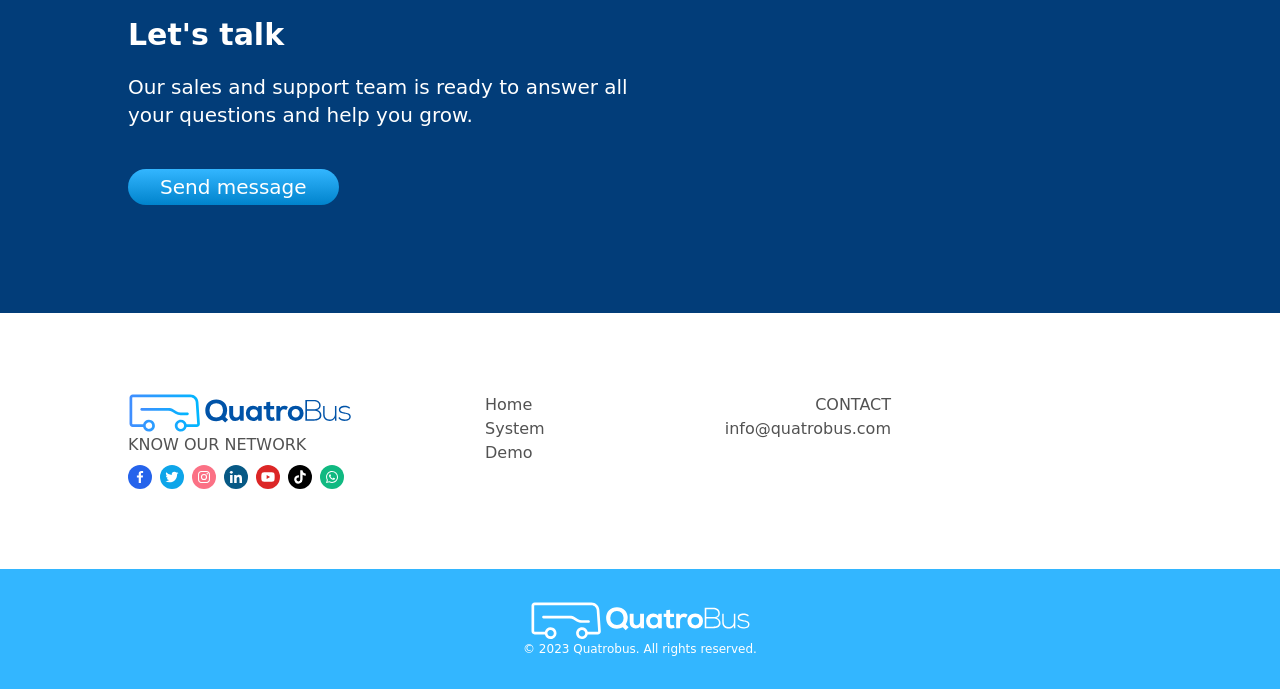Bounding box coordinates are specified in the format (top-left x, top-left y, bottom-right x, bottom-right y). All values are floating point numbers bounded between 0 and 1. Please provide the bounding box coordinate of the region this sentence describes: Send message

[0.1, 0.245, 0.265, 0.298]